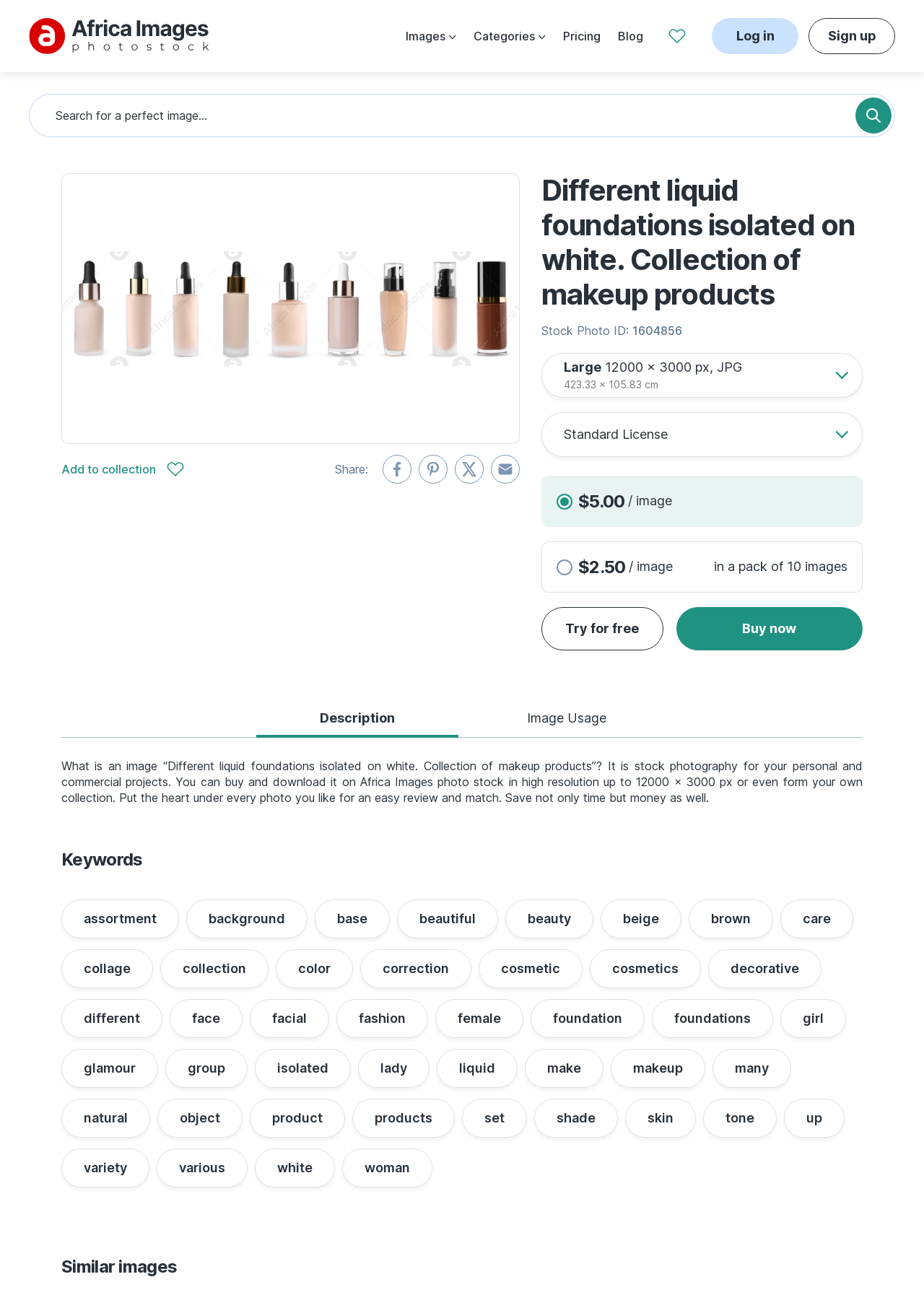Can you pinpoint the bounding box coordinates for the clickable element required for this instruction: "Click on 'Previous Post: 2019 Hospitality Industry Outlook'"? The coordinates should be four float numbers between 0 and 1, i.e., [left, top, right, bottom].

None